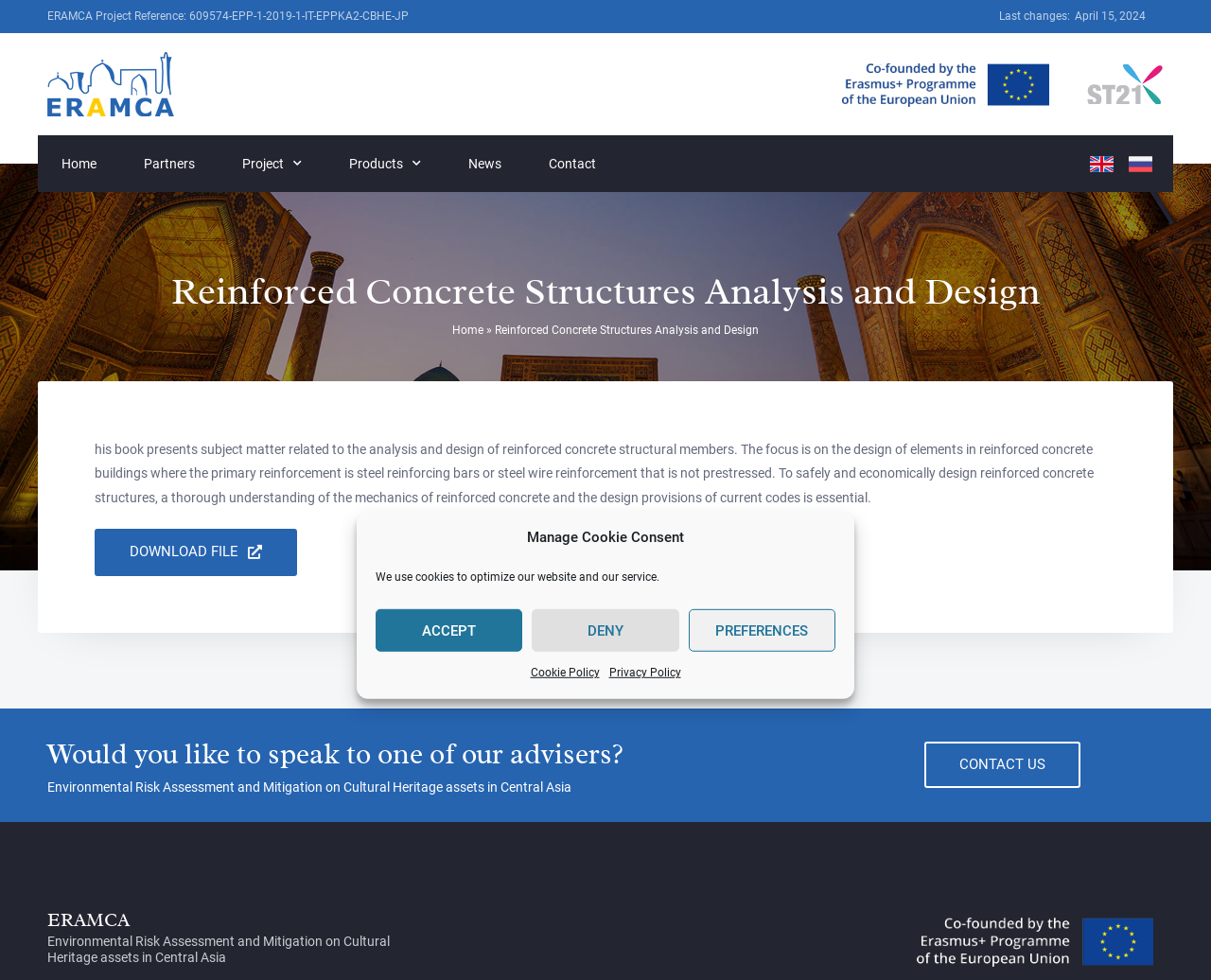How many links are there in the top navigation menu?
Provide a detailed and extensive answer to the question.

I counted the number of link elements in the top navigation menu, which are 'Home', 'Partners', 'Project', 'Products', 'News', and 'Contact'. There are 6 links in total.